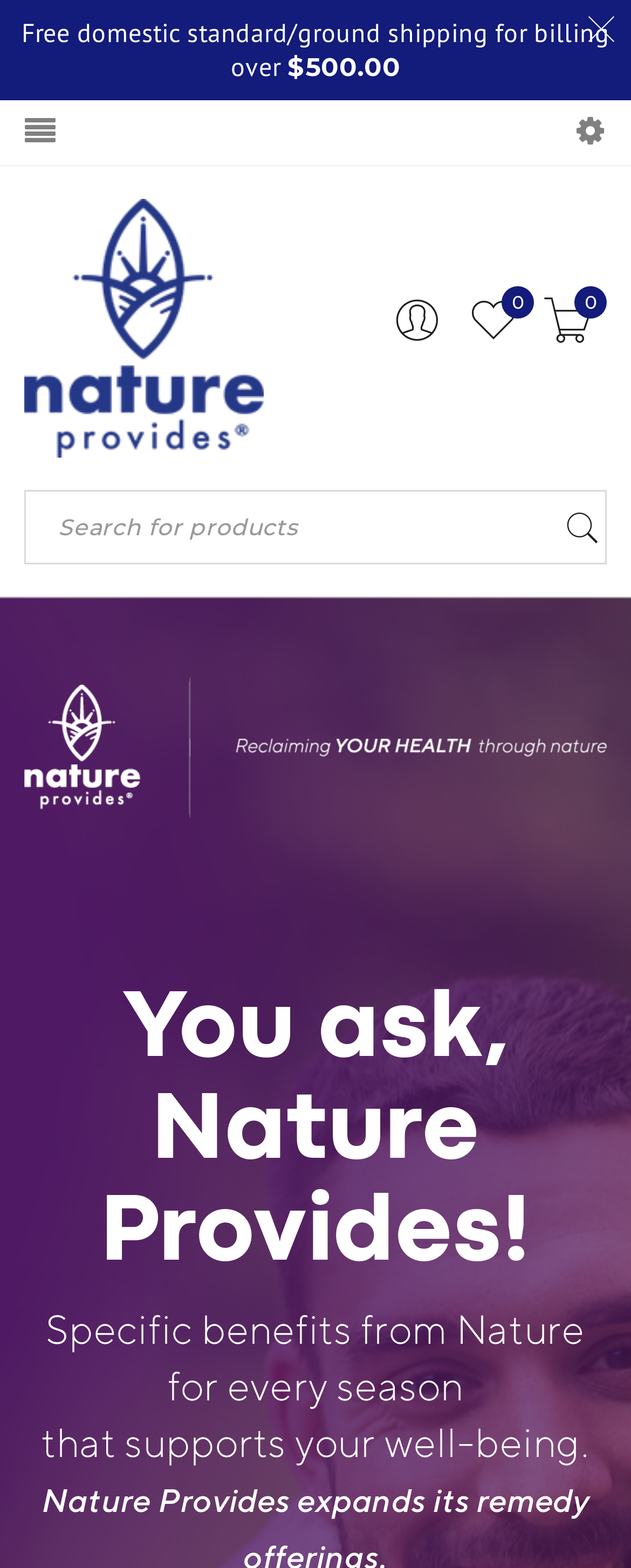What is the minimum order for free shipping?
Based on the image, answer the question with a single word or brief phrase.

500.00